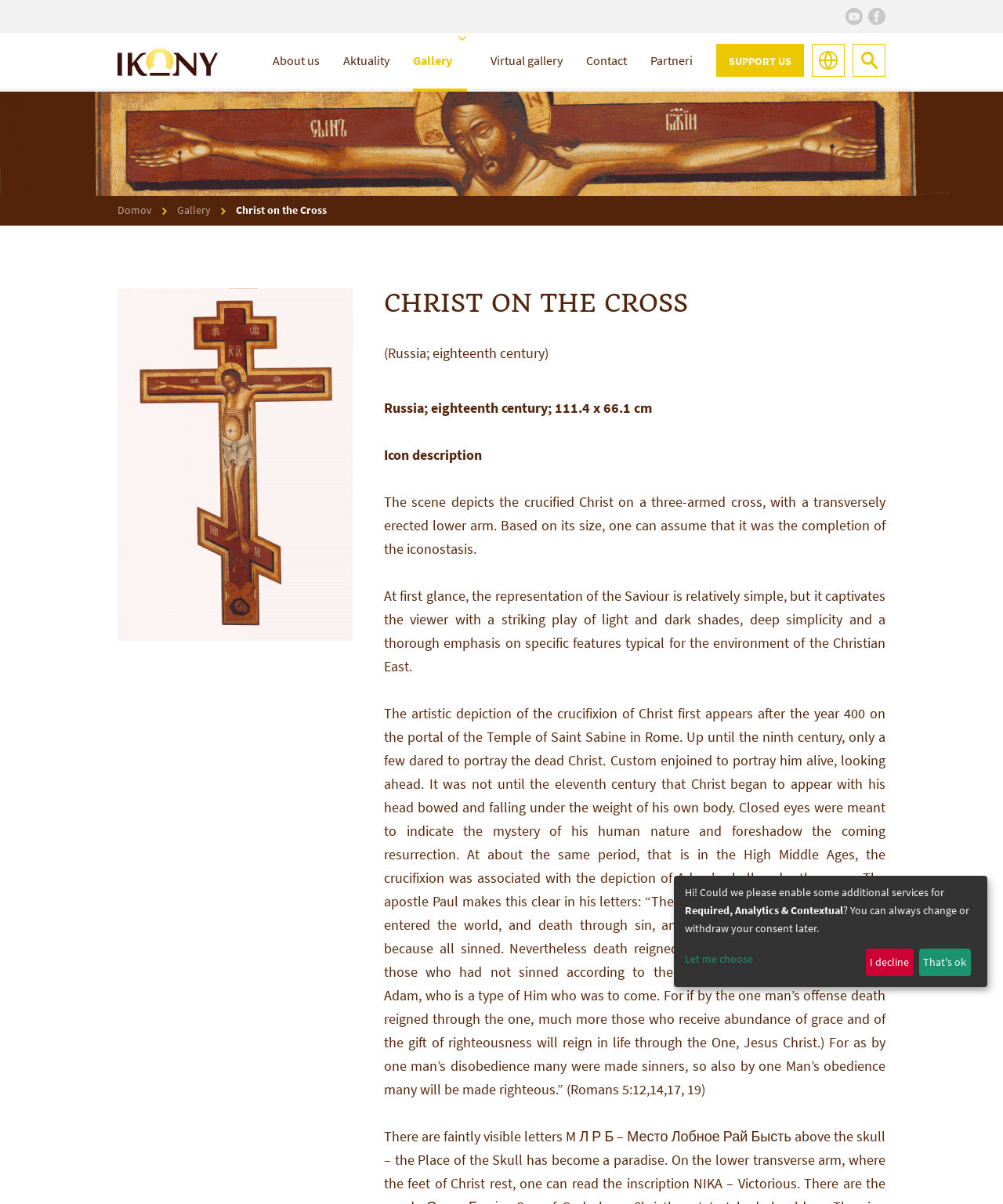Provide a short answer using a single word or phrase for the following question: 
What is the country of origin of the icon?

Russia